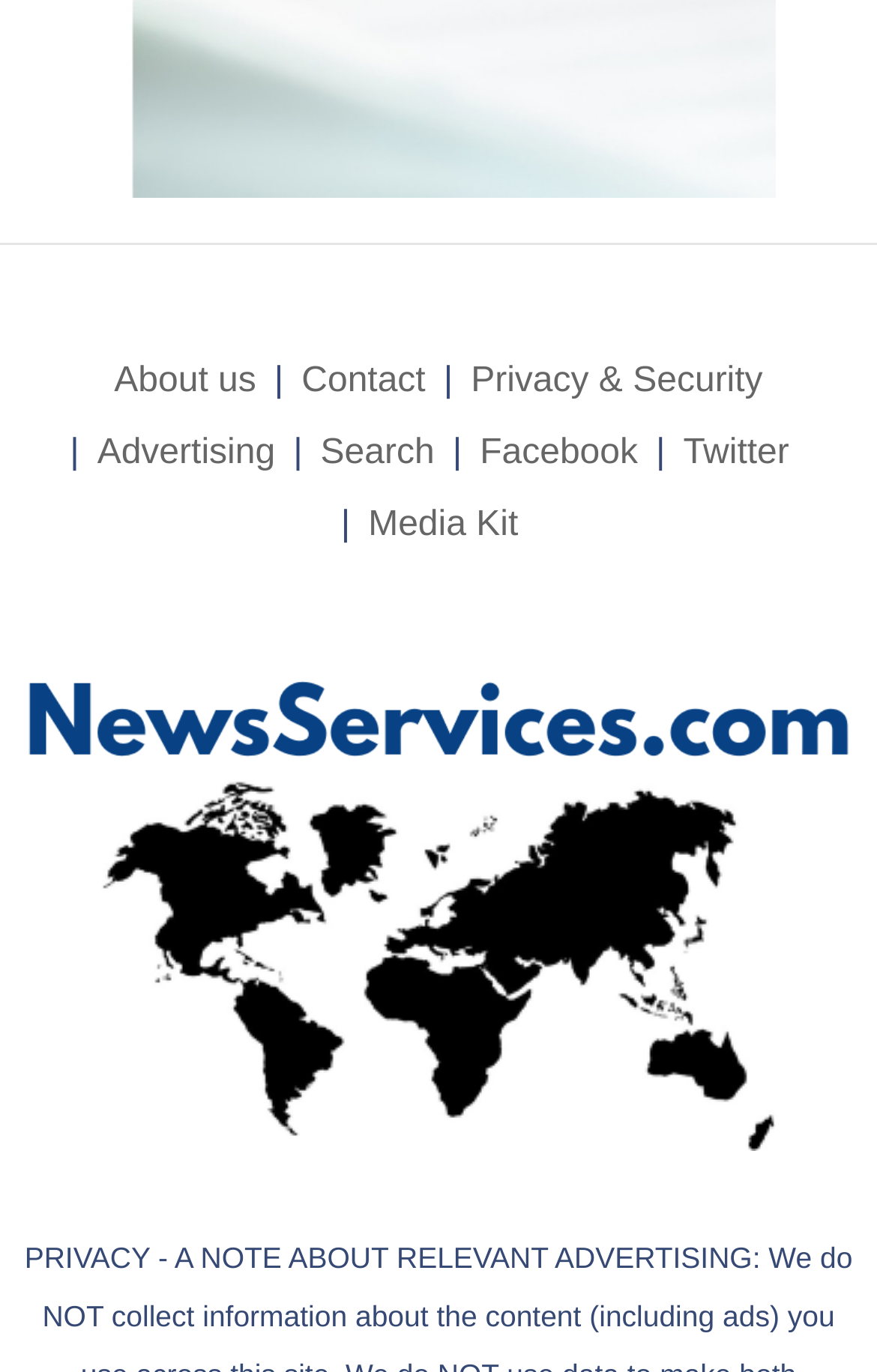Please determine the bounding box coordinates for the UI element described here. Use the format (top-left x, top-left y, bottom-right x, bottom-right y) with values bounded between 0 and 1: Media Kit

[0.42, 0.358, 0.591, 0.41]